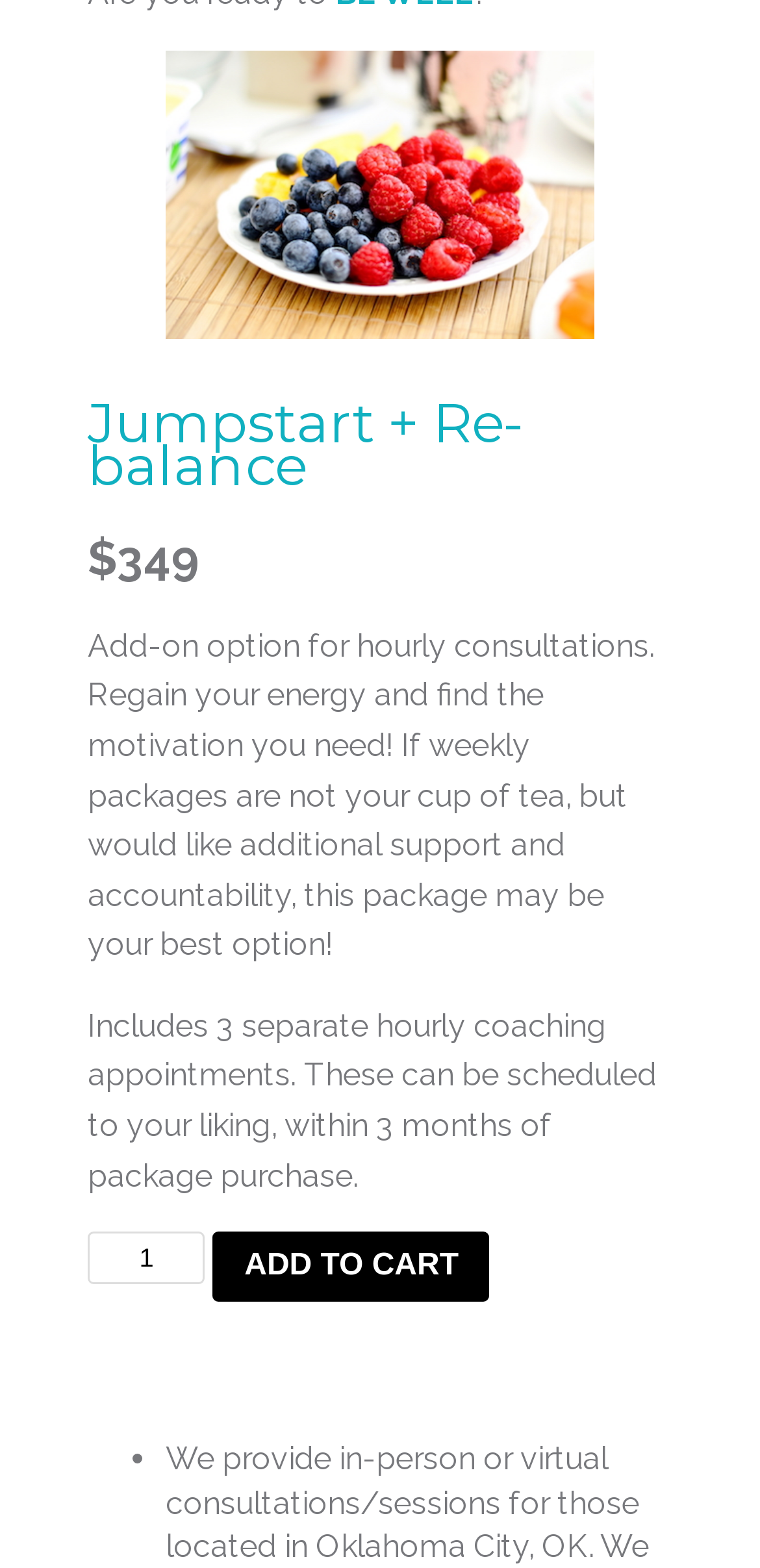Please find the bounding box for the UI element described by: "input value="1" name="quantity" title="Qty" value="1"".

[0.115, 0.786, 0.27, 0.819]